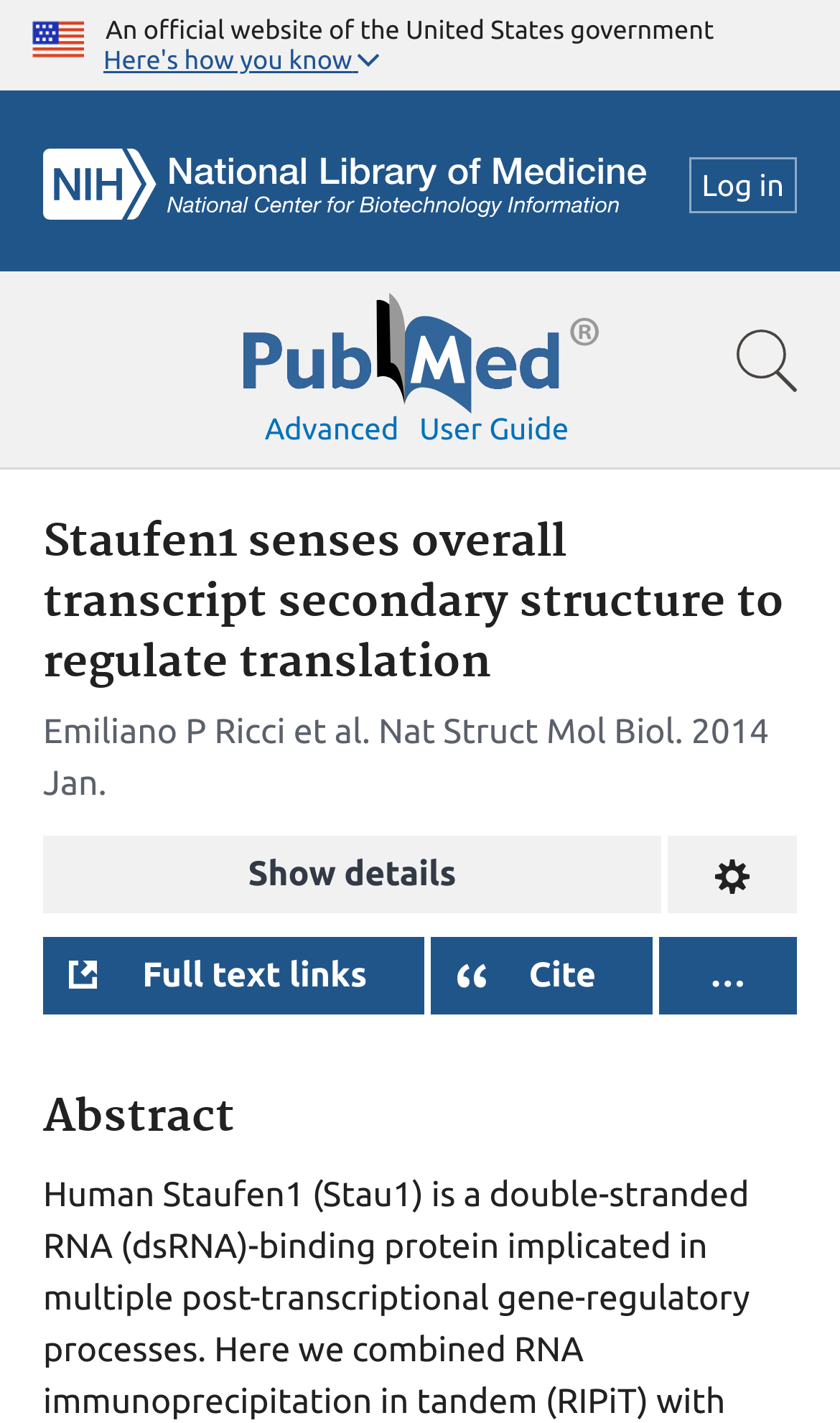Answer the question with a brief word or phrase:
How many authors are listed for the article?

At least 2